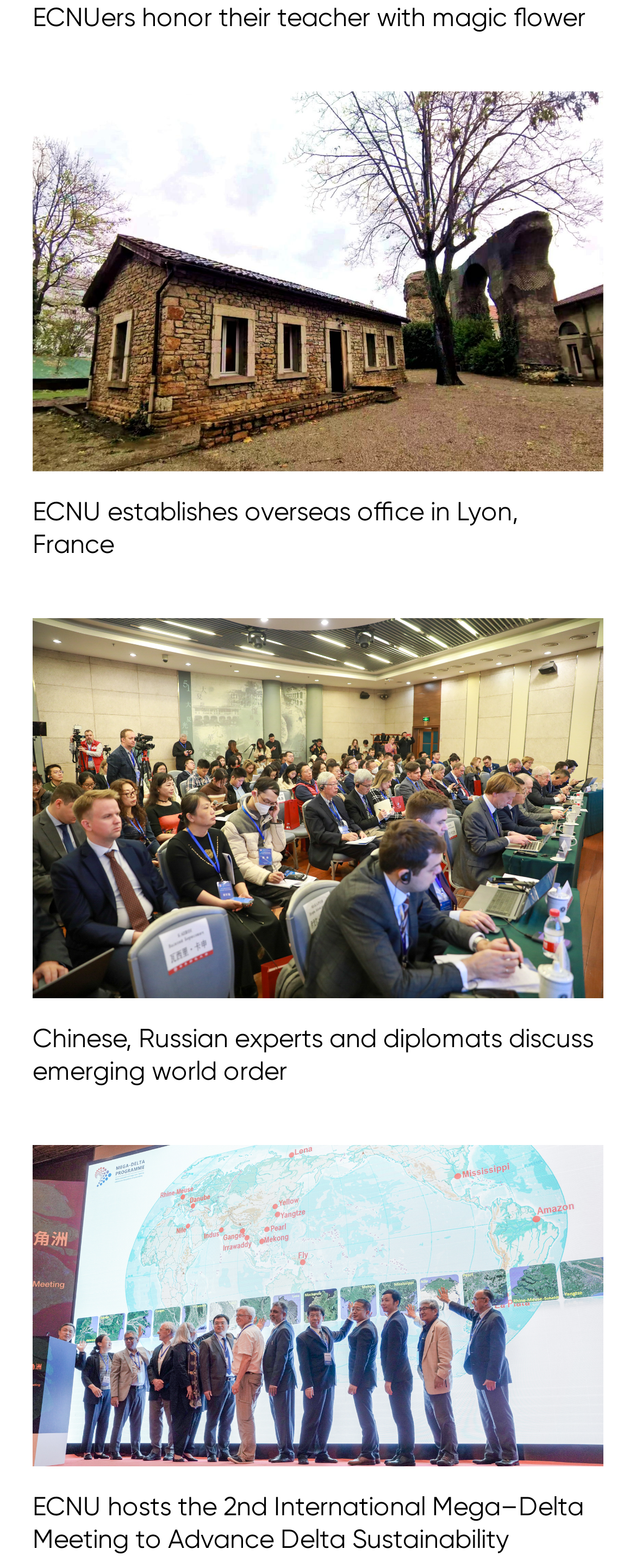What is the topic of the discussion among Chinese, Russian experts and diplomats?
From the details in the image, provide a complete and detailed answer to the question.

The fourth link has the text 'Chinese, Russian experts and diplomats discuss emerging world order', so the topic of the discussion among Chinese, Russian experts and diplomats is the emerging world order.